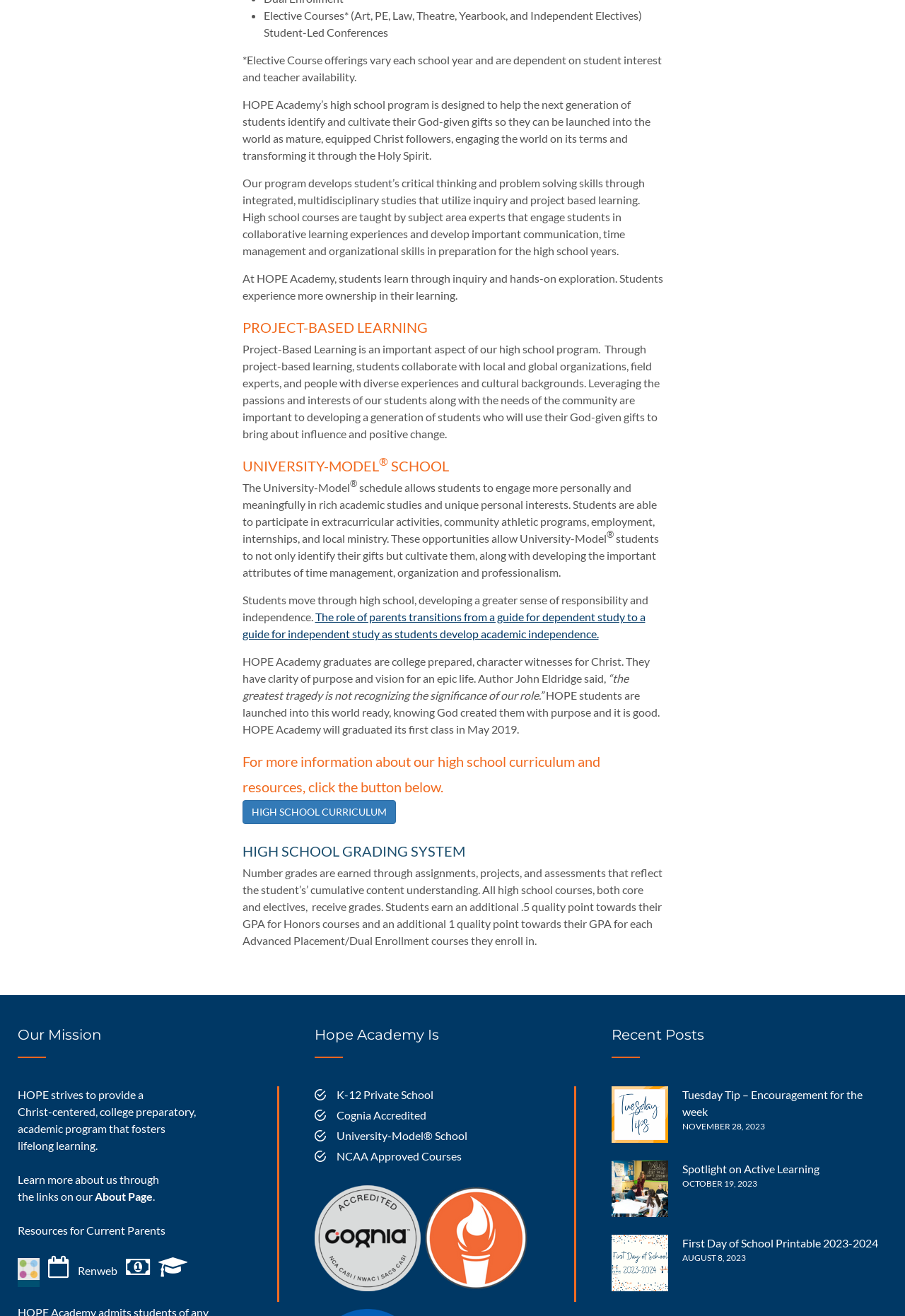What is the purpose of project-based learning?
Based on the image, answer the question with a single word or brief phrase.

To bring about influence and positive change